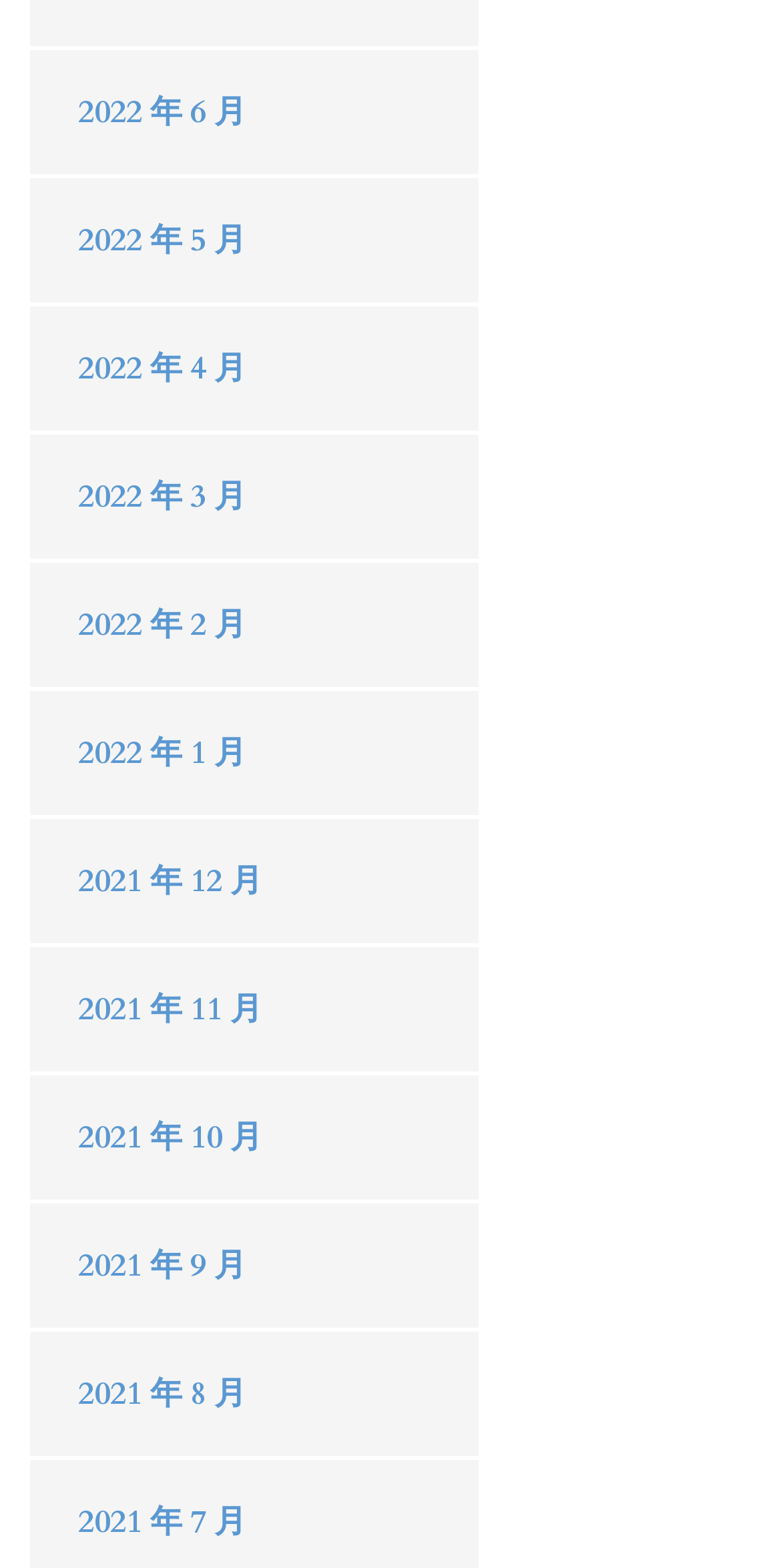Give a one-word or phrase response to the following question: How many months are listed in 2022?

6